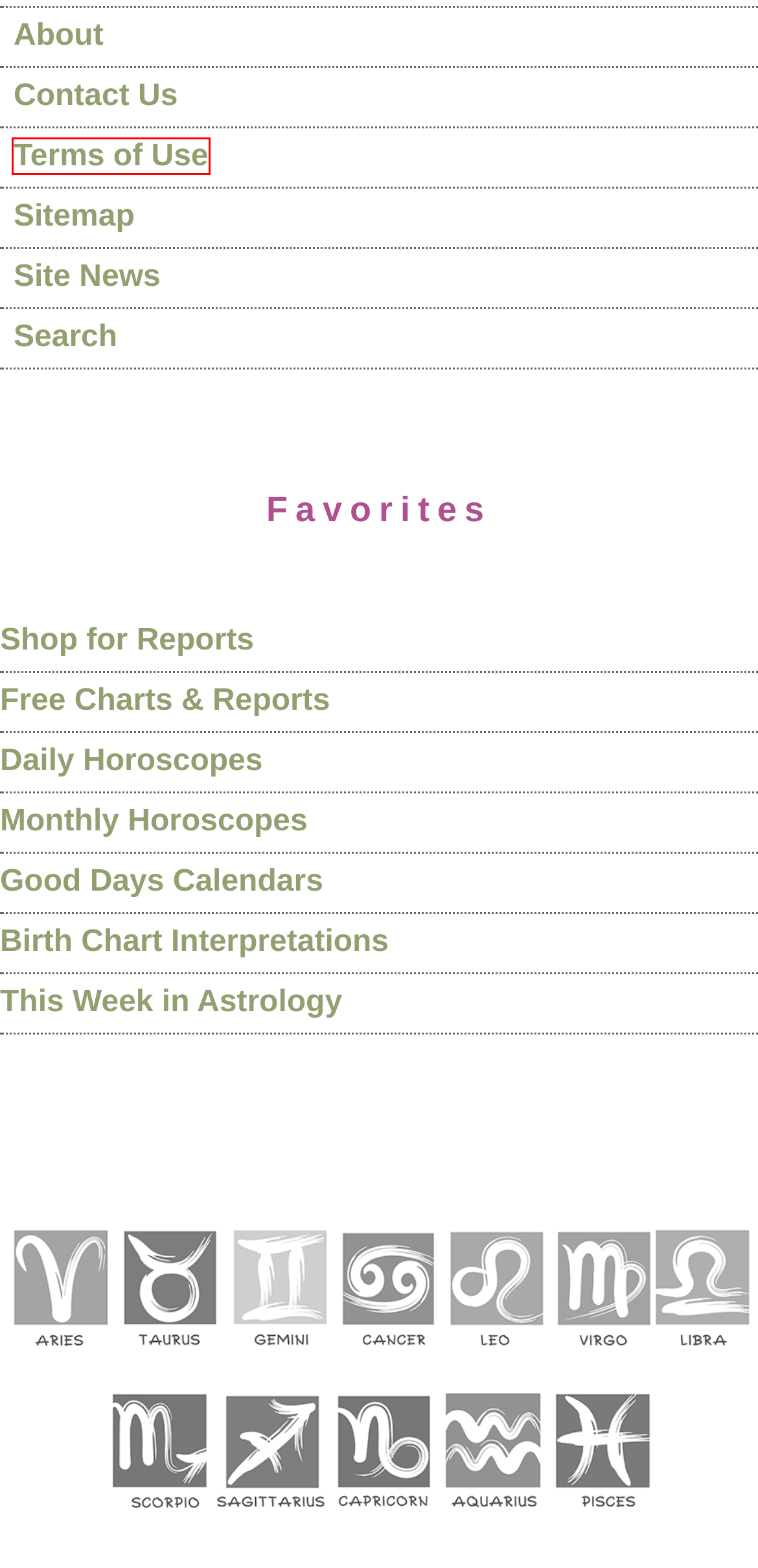Given a webpage screenshot featuring a red rectangle around a UI element, please determine the best description for the new webpage that appears after the element within the bounding box is clicked. The options are:
A. Gemini Main | Cafe Astrology .com
B. If Today is Your Birthday | Cafe Astrology .com
C. Daily Sun Sign Horoscope | Cafe Astrology .com
D. This Week in Astrology | Cafe Astrology .com
E. Terms of Use - Cafe Astrology | Cafe Astrology .com
F. Aries Main | Cafe Astrology .com
G. Ask an Astrologer: Free Reading | Cafe Astrology .com
H. Contact Us - Cafe Astrology | Cafe Astrology .com

E